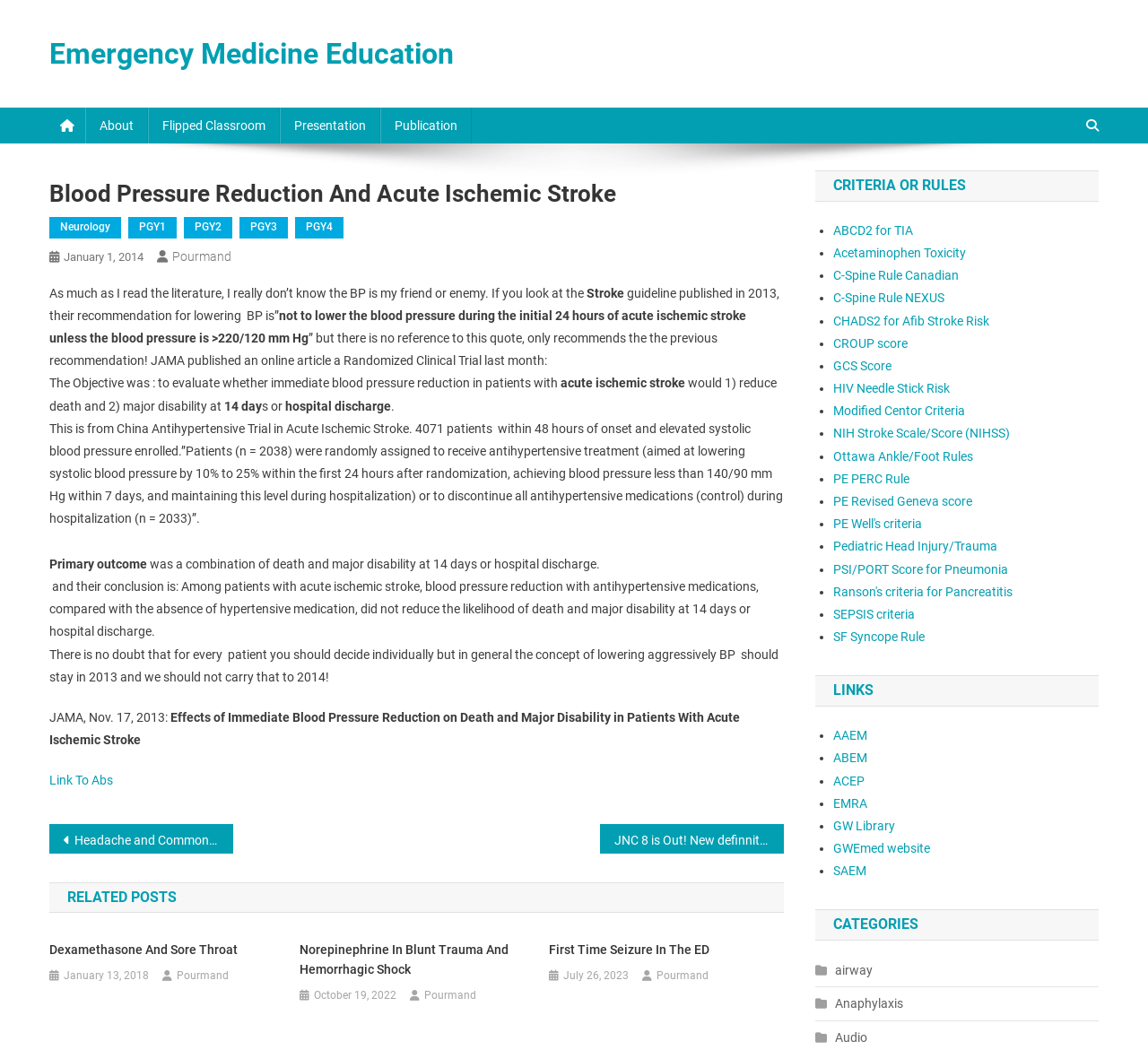Provide a brief response in the form of a single word or phrase:
What is the name of the journal that published the article about the effects of immediate blood pressure reduction on death and major disability in patients with acute ischemic stroke?

JAMA